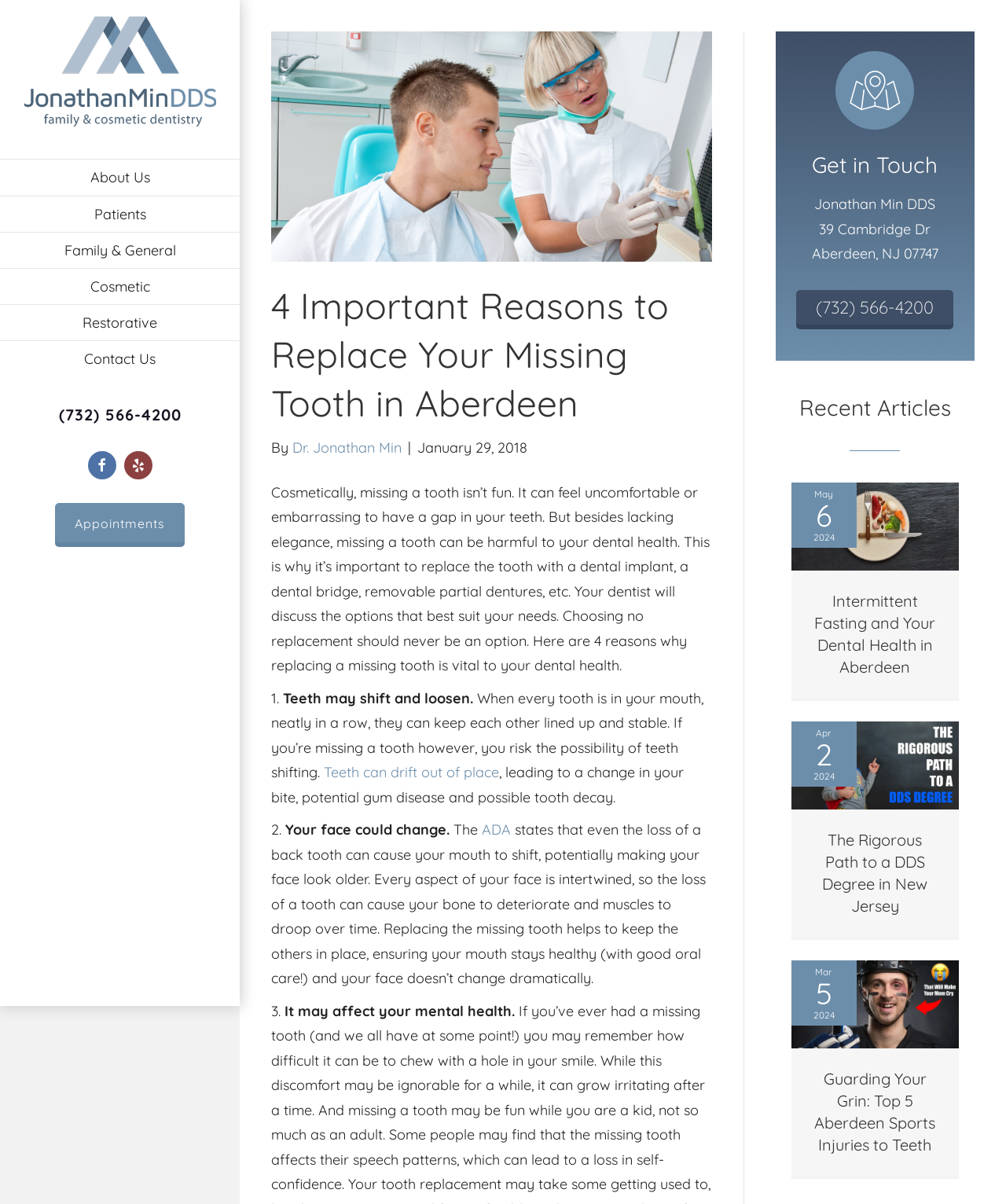Generate an in-depth caption that captures all aspects of the webpage.

This webpage is about a dental clinic in Aberdeen, New Jersey, and it discusses the importance of replacing a missing tooth. At the top of the page, there is a header menu with links to different sections of the website, including "About Us", "Patients", "Family & General", "Cosmetic", "Restorative", and "Contact Us". Below the header menu, there is a button to schedule an appointment and social media links.

The main content of the page is an article titled "4 Important Reasons to Replace Your Missing Tooth in Aberdeen". The article is written by Dr. Jonathan Min and is dated January 29, 2018. The article explains that missing a tooth can lead to various oral health issues, including teeth shifting and loosening, changes to the face, and even mental health problems. The article provides four reasons why replacing a missing tooth is vital to dental health.

On the right side of the page, there is a section titled "Recent Articles" with links to three recent articles, including "Intermittent Fasting Dental Health", "Intermittent Fasting and Your Dental Health in Aberdeen", and "The Rigorous Path to a DDS Degree in New Jersey". Each article has a corresponding image.

At the bottom of the page, there is a footer section with the clinic's contact information, including the address, phone number, and social media links. There is also a call-to-action button to schedule an appointment.